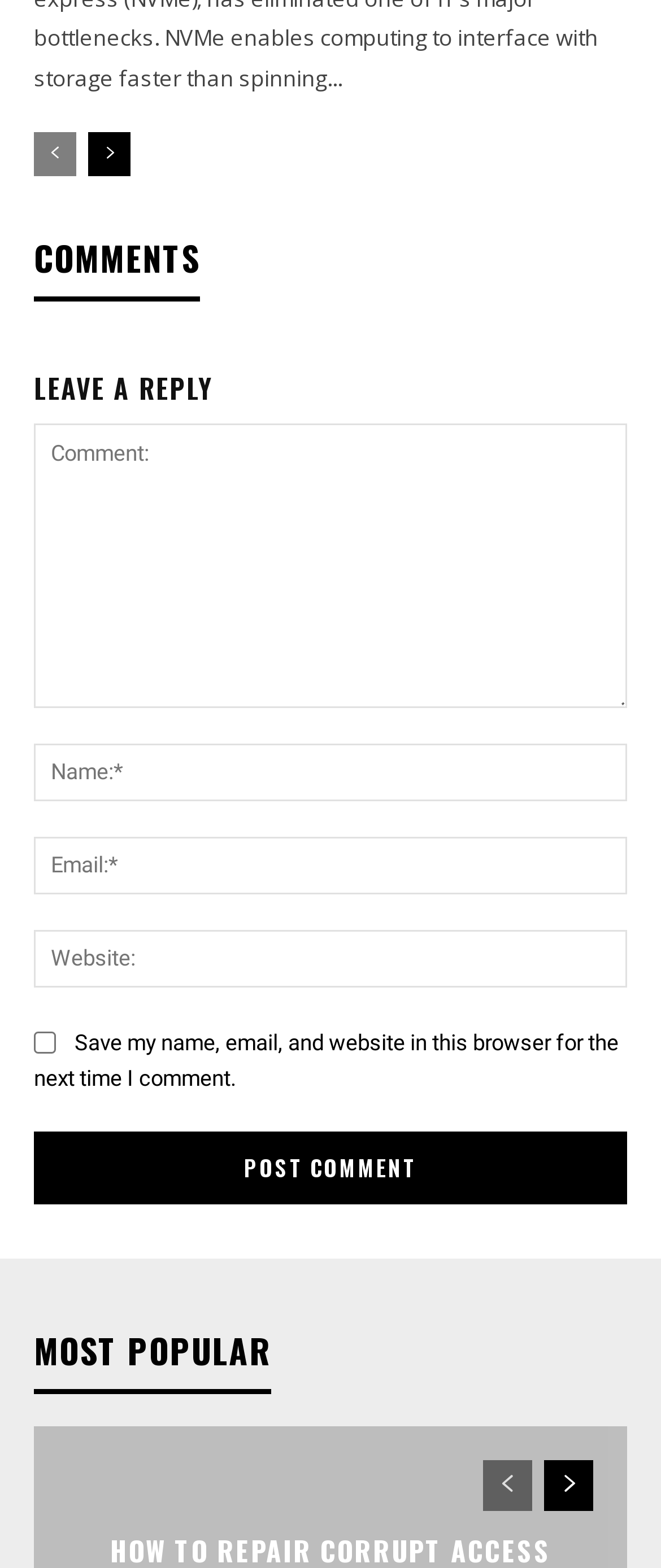What is the purpose of the 'Post Comment' button?
Please ensure your answer to the question is detailed and covers all necessary aspects.

The 'Post Comment' button is located below the comment text box and other input fields, suggesting that it is used to submit the comment after filling in the required information.